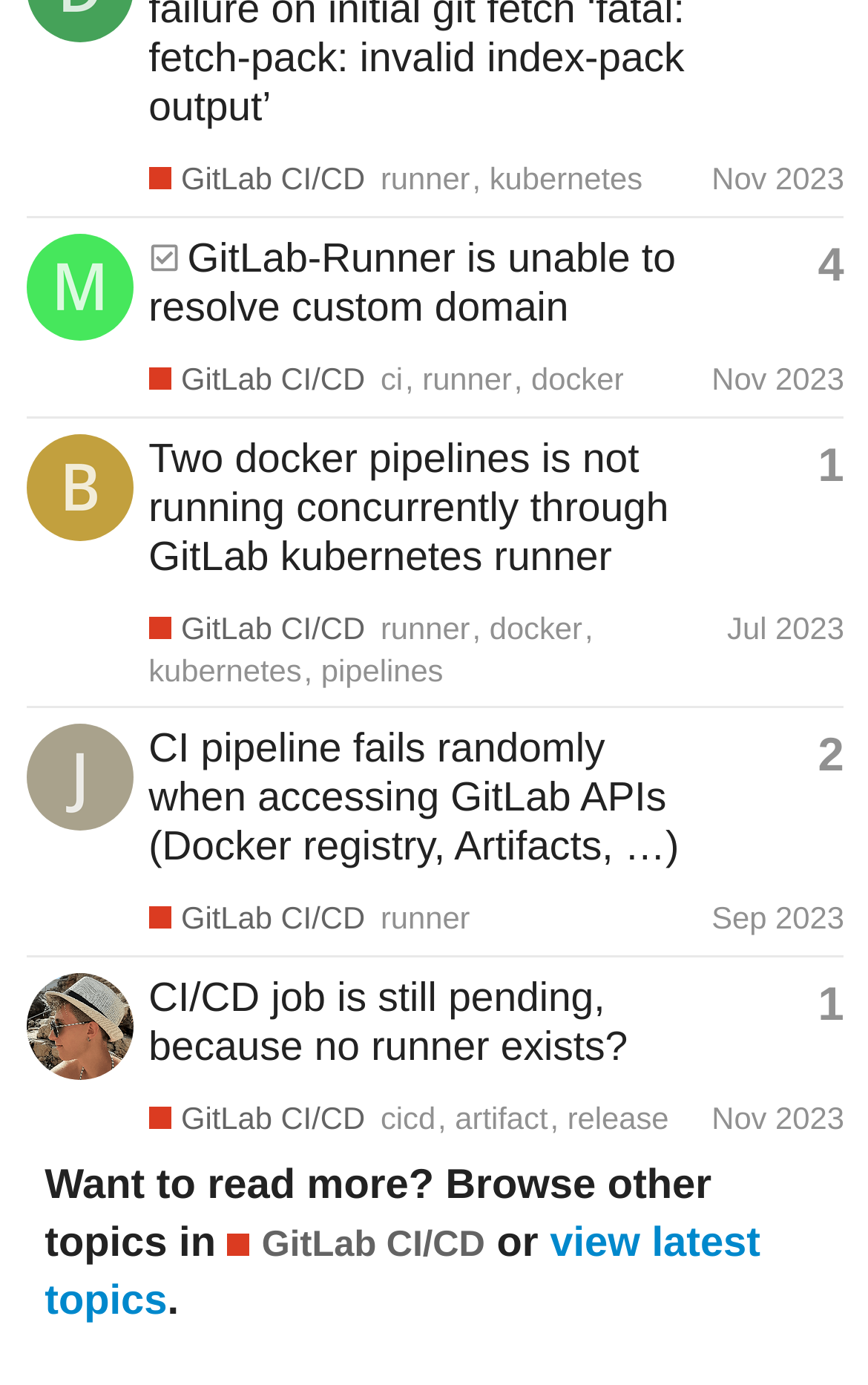Given the following UI element description: "1", find the bounding box coordinates in the webpage screenshot.

[0.942, 0.32, 0.973, 0.354]